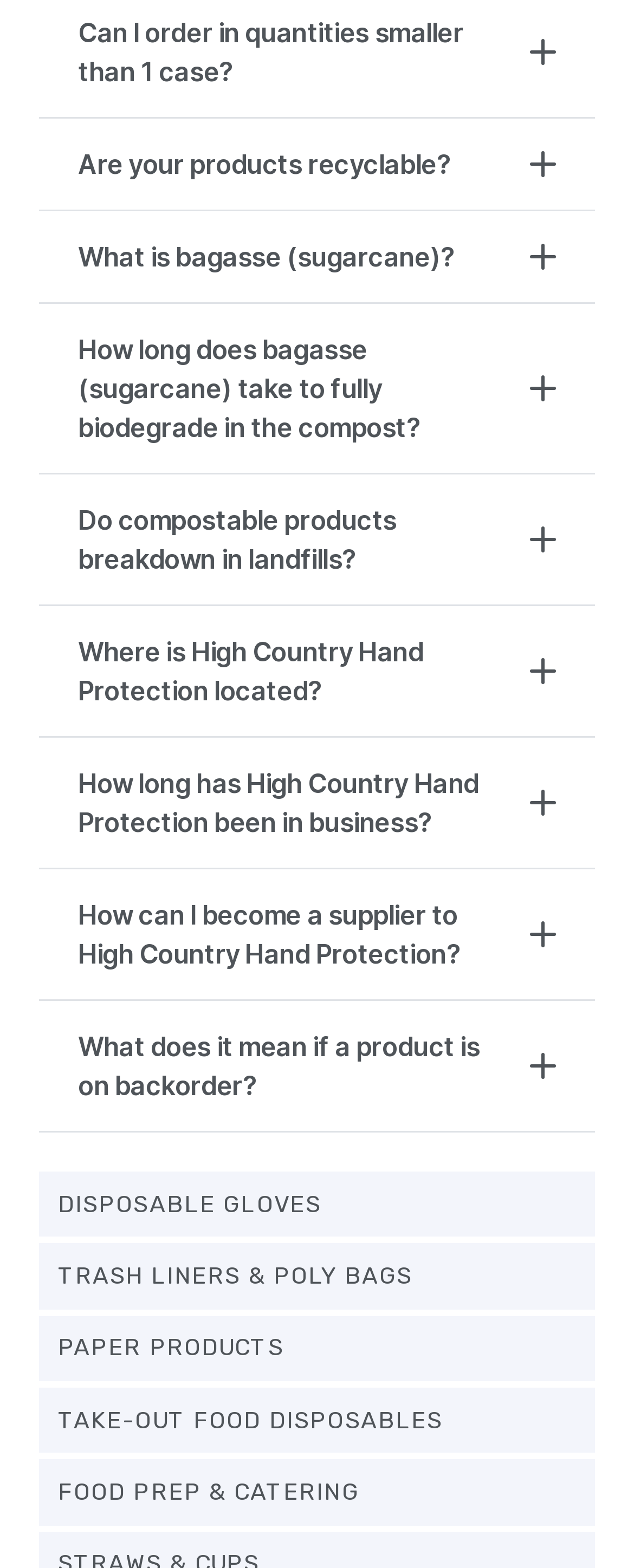Respond to the following question with a brief word or phrase:
What is the purpose of the buttons on the page?

To reveal answers to FAQs